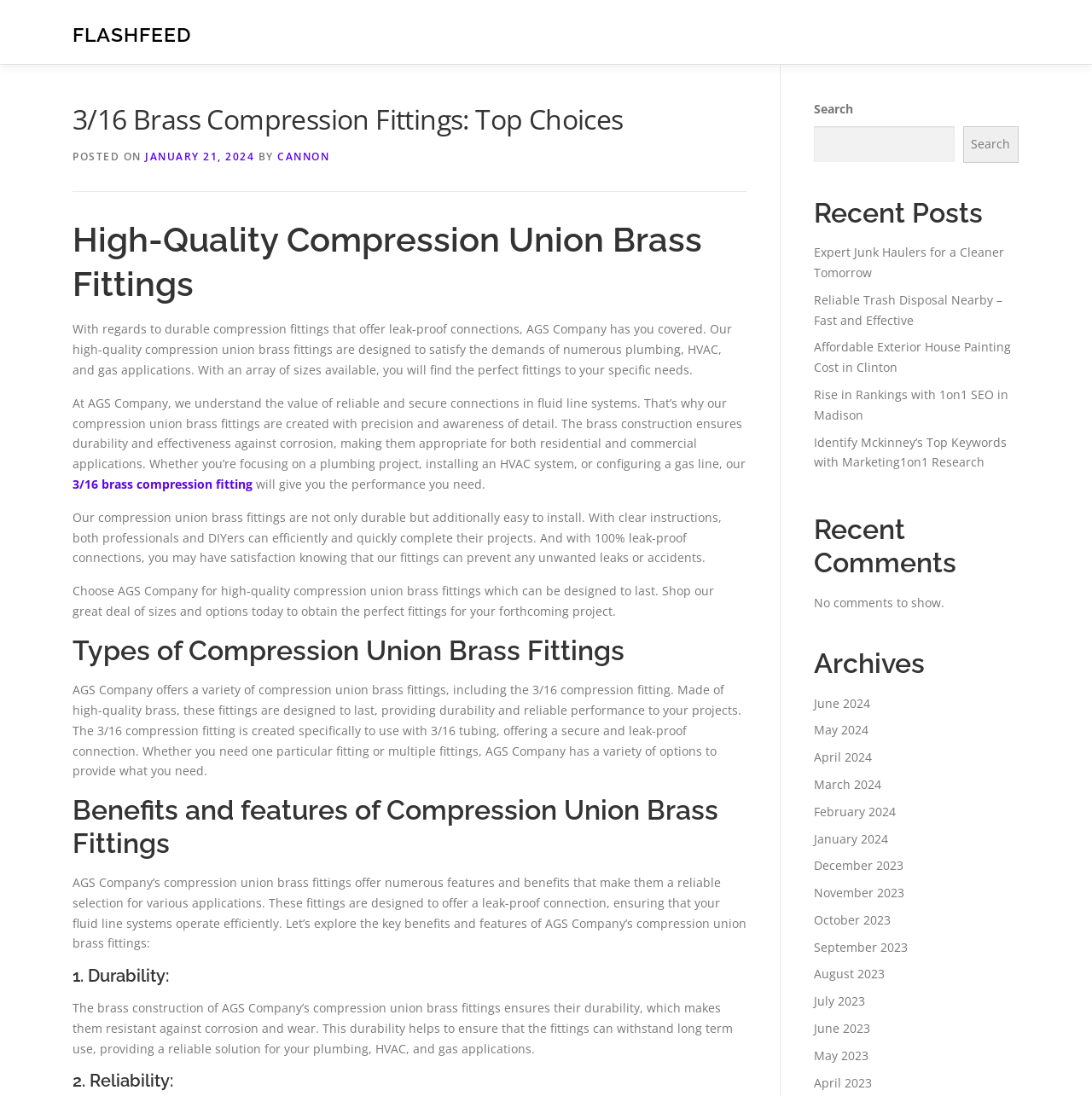Locate the bounding box coordinates of the clickable region necessary to complete the following instruction: "Click on the '3/16 brass compression fitting' link". Provide the coordinates in the format of four float numbers between 0 and 1, i.e., [left, top, right, bottom].

[0.066, 0.434, 0.231, 0.449]